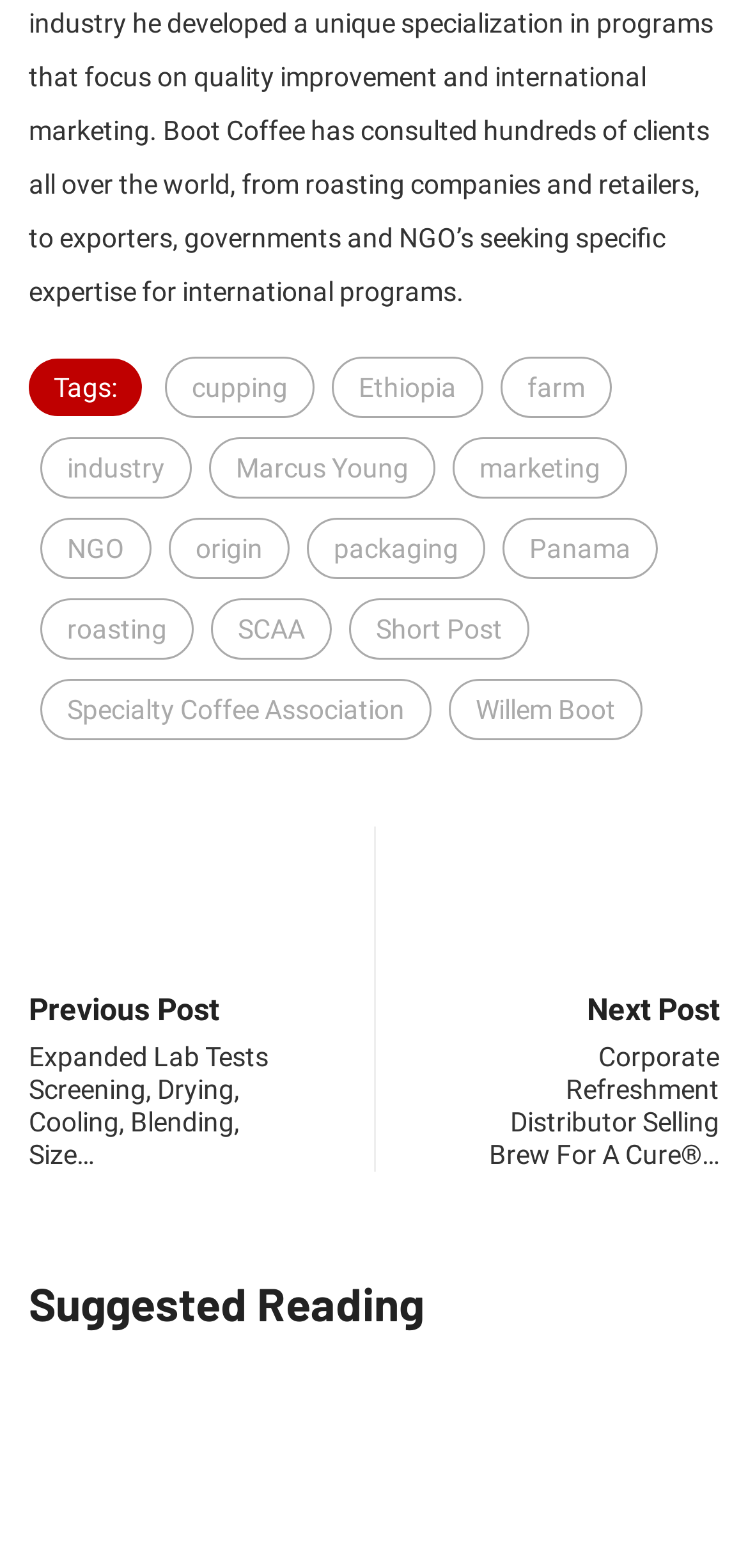Determine the bounding box coordinates (top-left x, top-left y, bottom-right x, bottom-right y) of the UI element described in the following text: packaging

[0.41, 0.331, 0.649, 0.37]